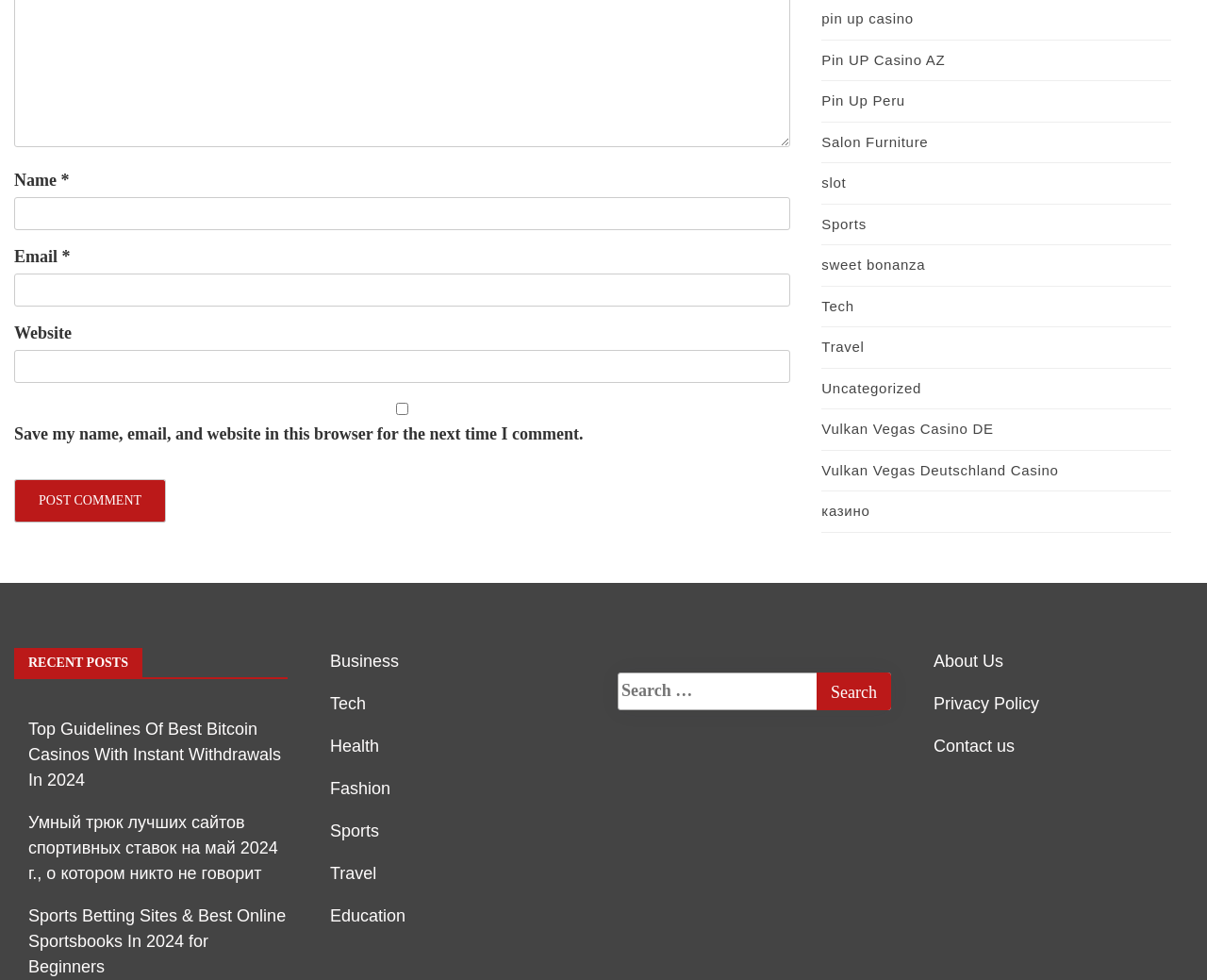Given the element description, predict the bounding box coordinates in the format (top-left x, top-left y, bottom-right x, bottom-right y). Make sure all values are between 0 and 1. Here is the element description: 简体中文

None